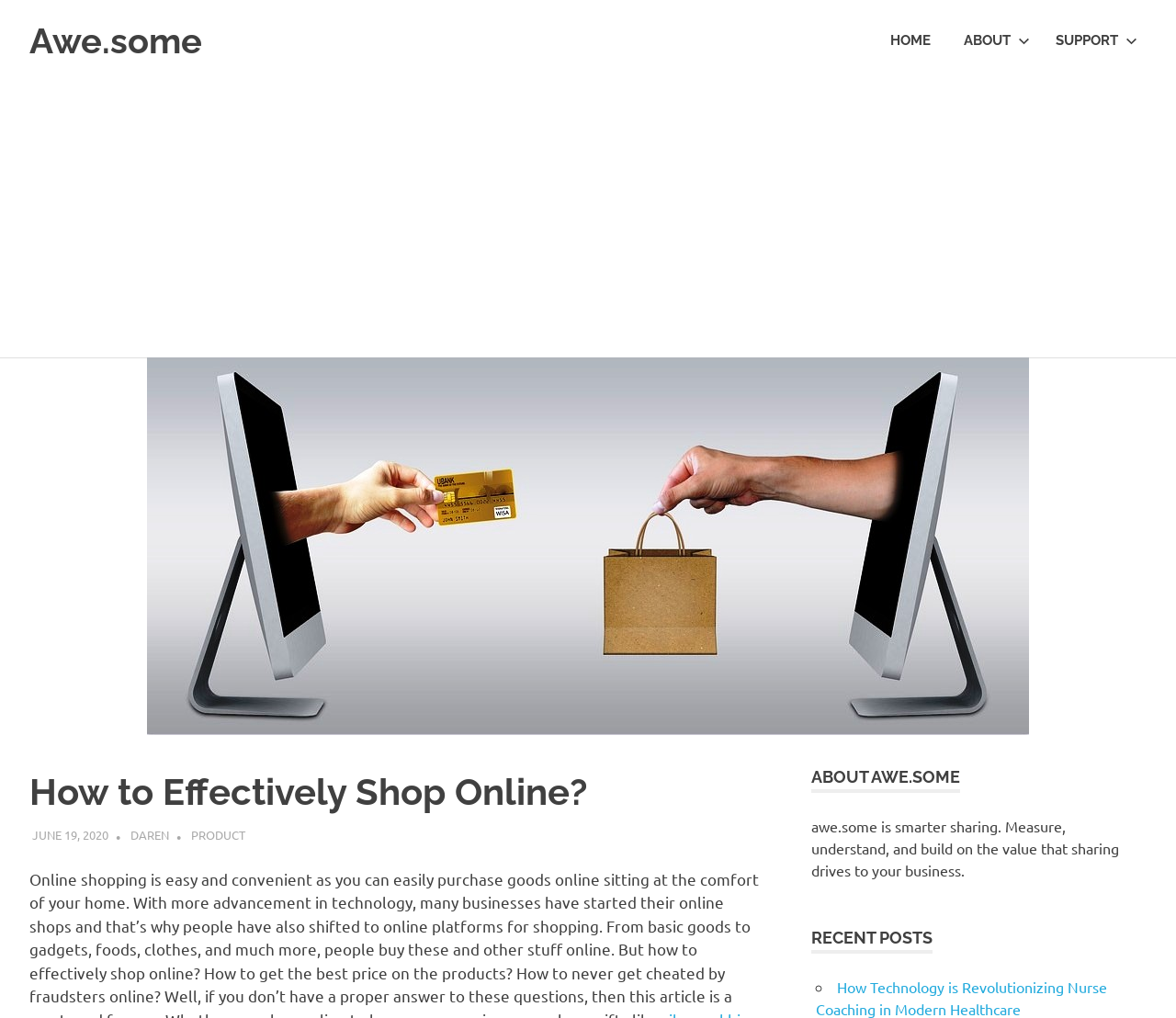What is the purpose of awe.some?
Refer to the screenshot and deliver a thorough answer to the question presented.

I determined the answer by reading the static text element that describes awe.some as 'smarter sharing. Measure, understand, and build on the value that sharing drives to your business.' This suggests that the purpose of awe.some is related to smarter sharing.